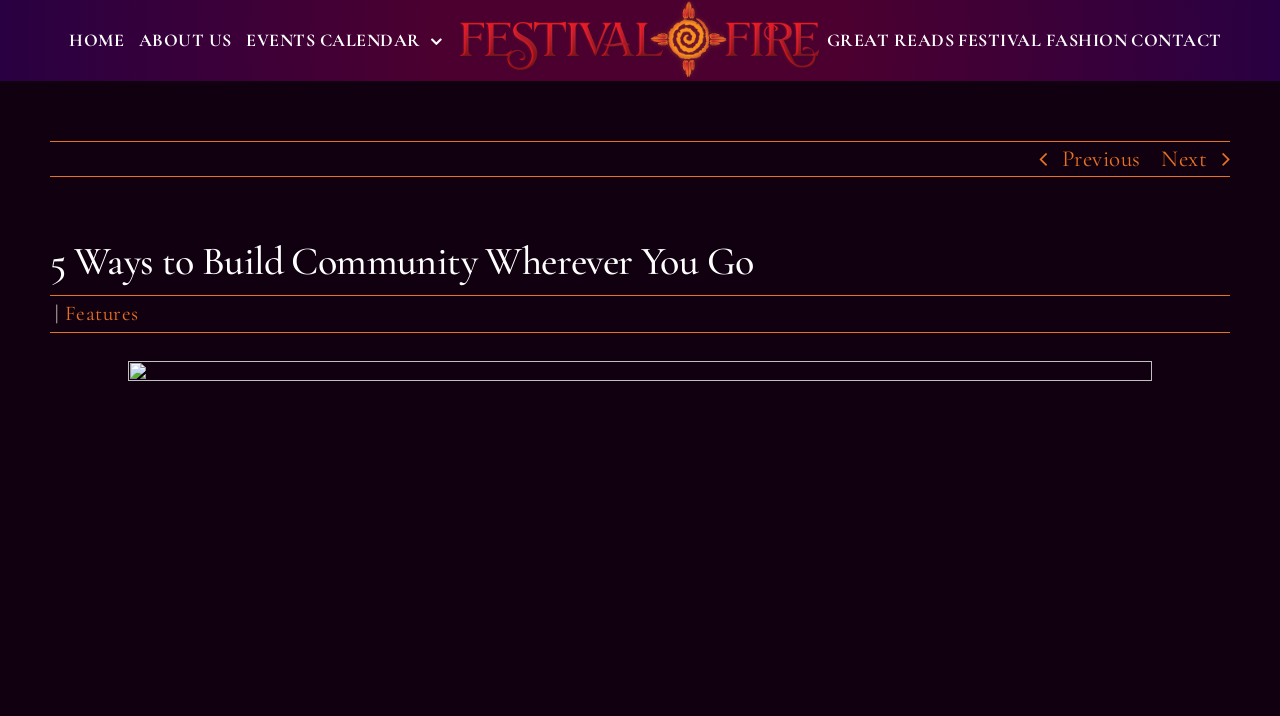Locate the bounding box of the user interface element based on this description: "Events Calendar".

[0.192, 0.007, 0.346, 0.107]